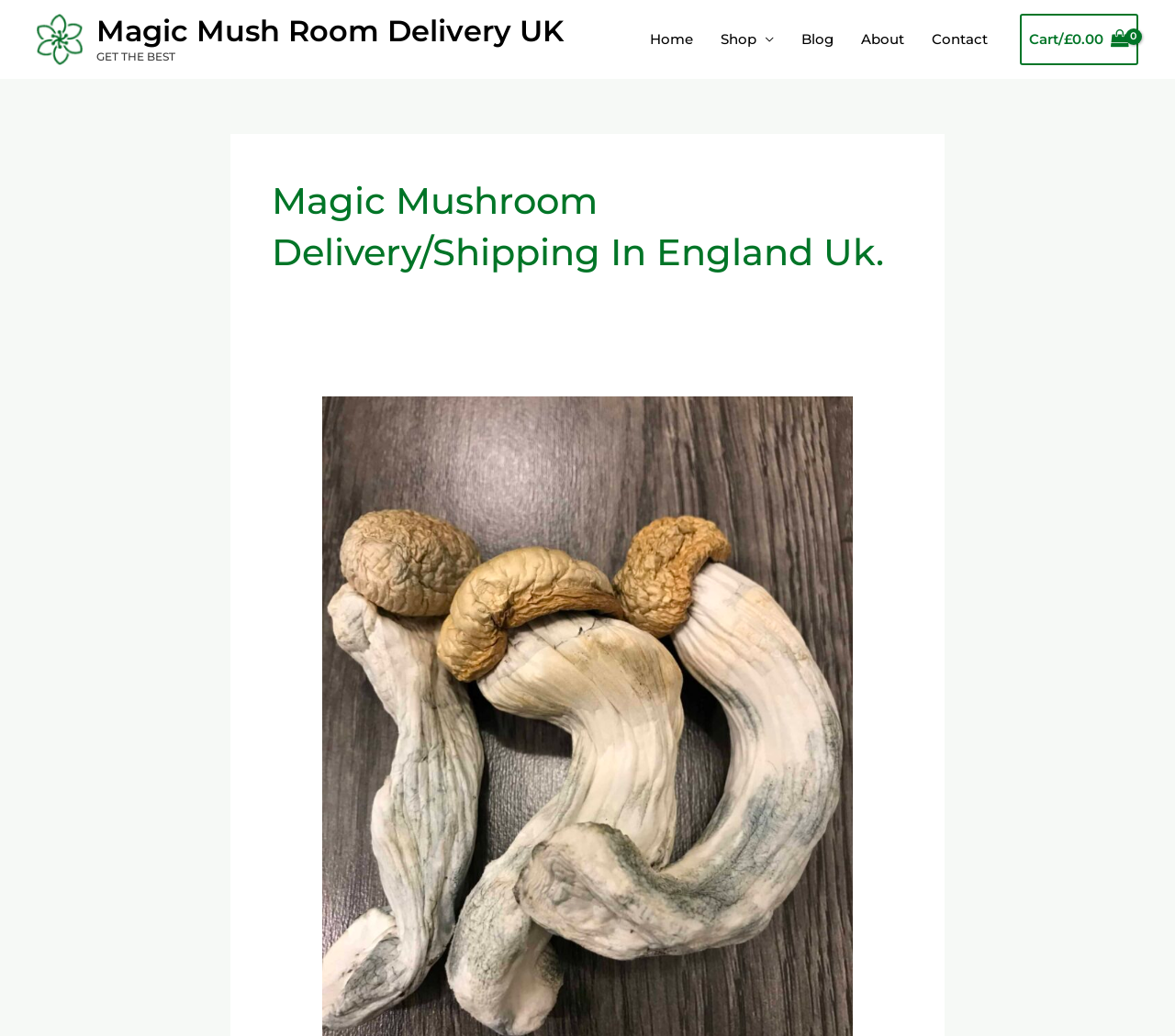Identify the bounding box coordinates of the clickable region required to complete the instruction: "go to home page". The coordinates should be given as four float numbers within the range of 0 and 1, i.e., [left, top, right, bottom].

[0.541, 0.007, 0.602, 0.069]